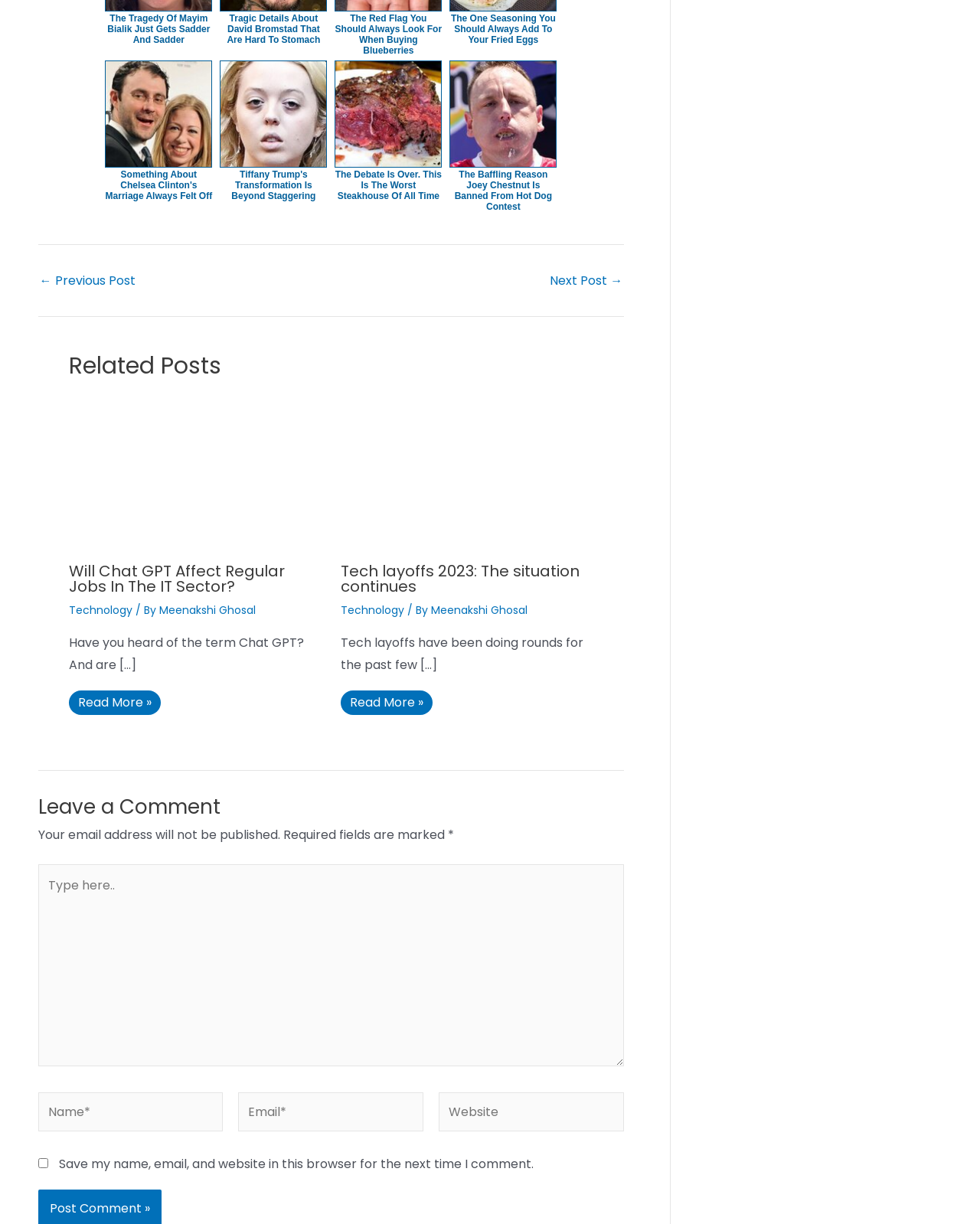What is the title of the first article?
Answer the question based on the image using a single word or a brief phrase.

The Tragedy Of Mayim Bialik